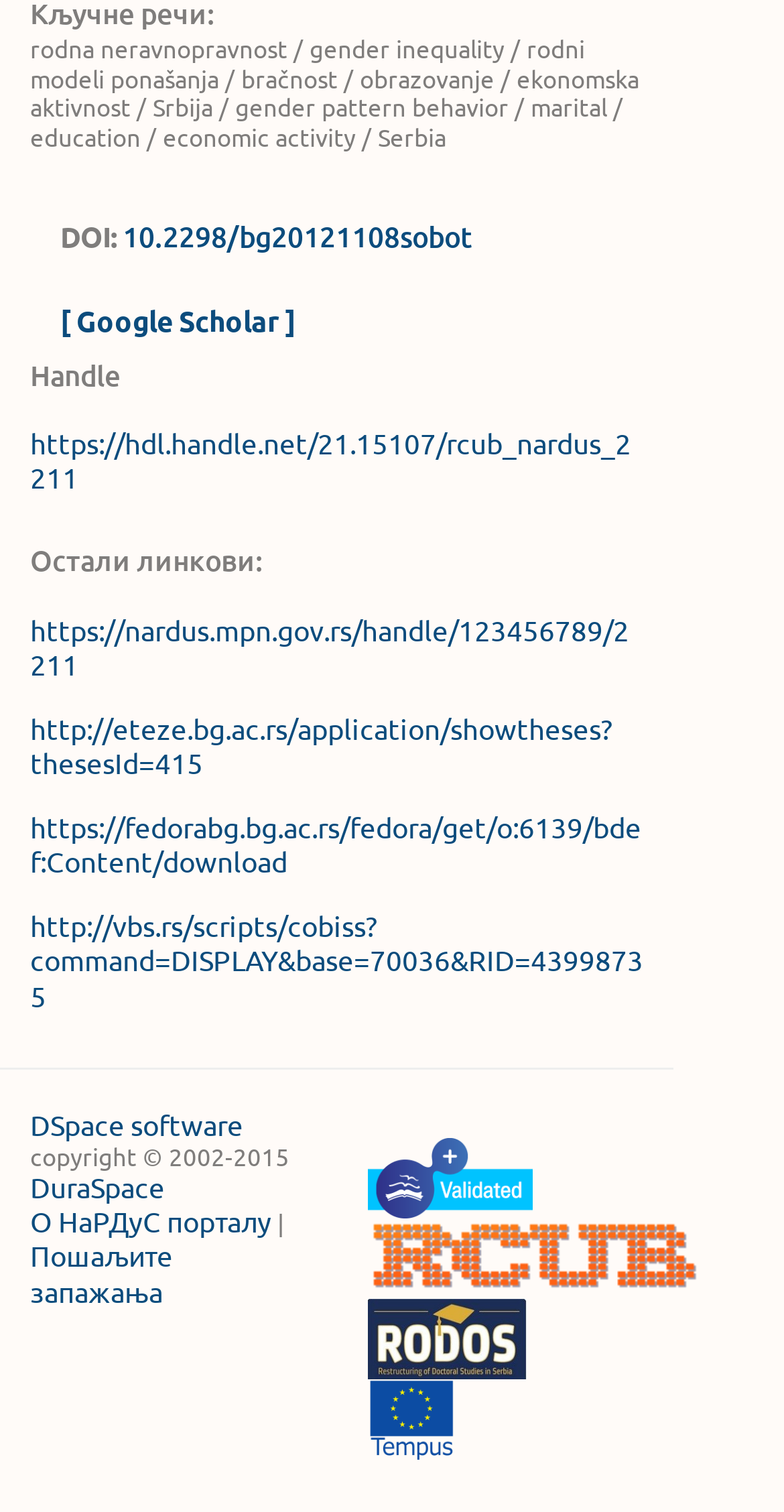Find and provide the bounding box coordinates for the UI element described with: "http://eteze.bg.ac.rs/application/showtheses?thesesId=415".

[0.038, 0.472, 0.782, 0.516]